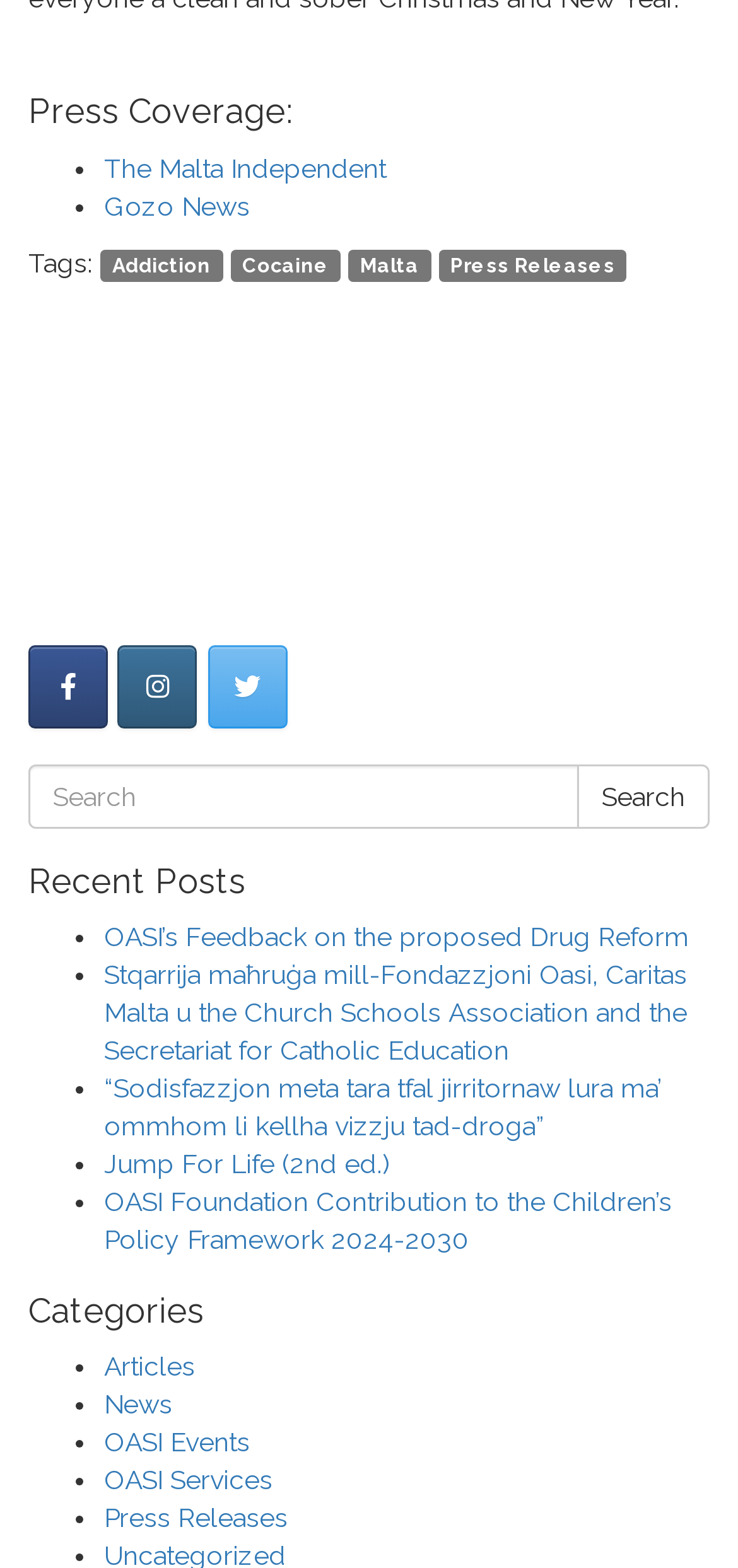Consider the image and give a detailed and elaborate answer to the question: 
What is the category of the first recent post?

I looked at the Recent Posts section and found the first post, which is 'OASI’s Feedback on the proposed Drug Reform'. Then, I checked the Categories section and found that the category of this post is Articles.